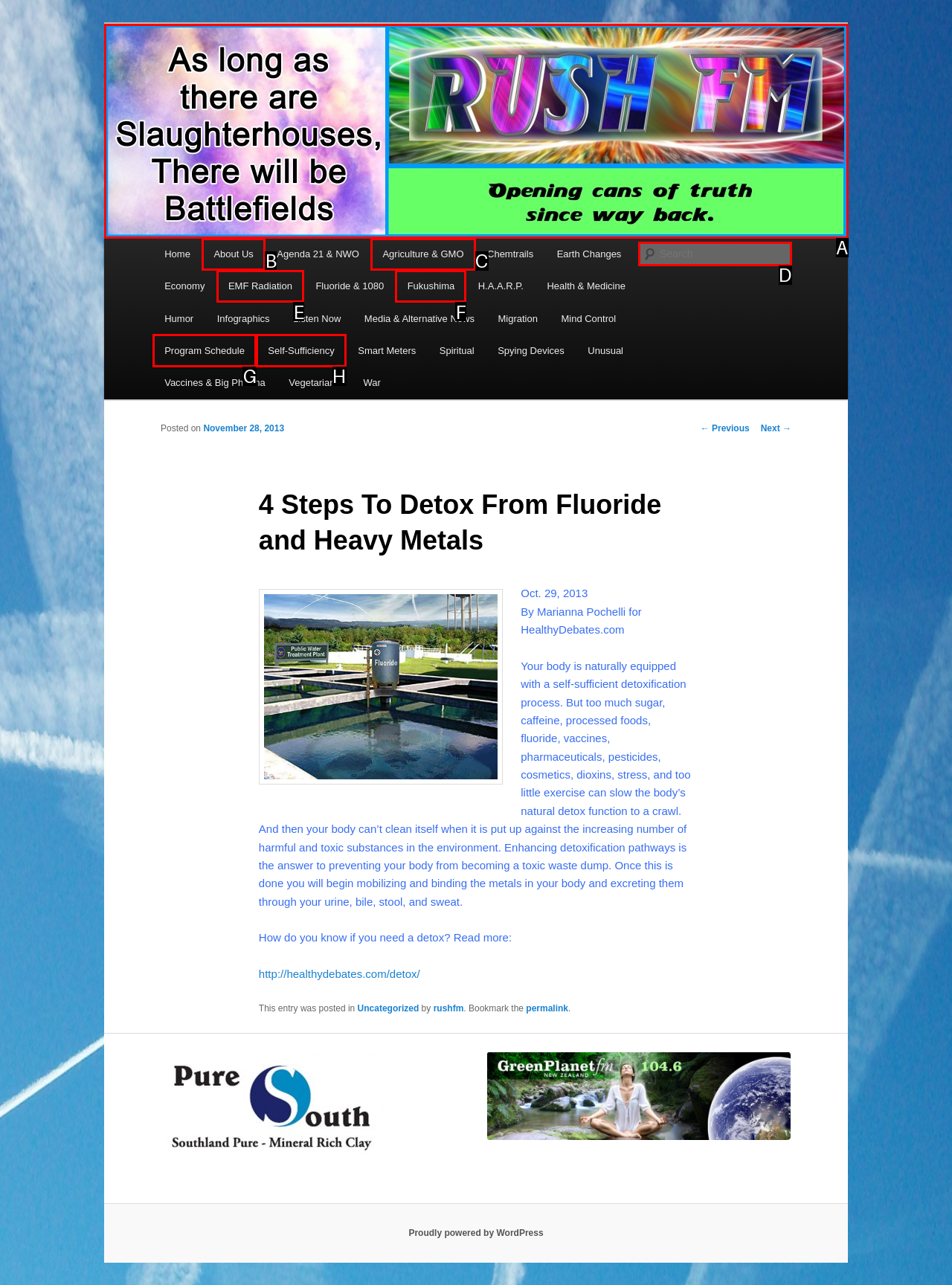From the given options, find the HTML element that fits the description: parent_node: Search name="s" placeholder="Search". Reply with the letter of the chosen element.

D